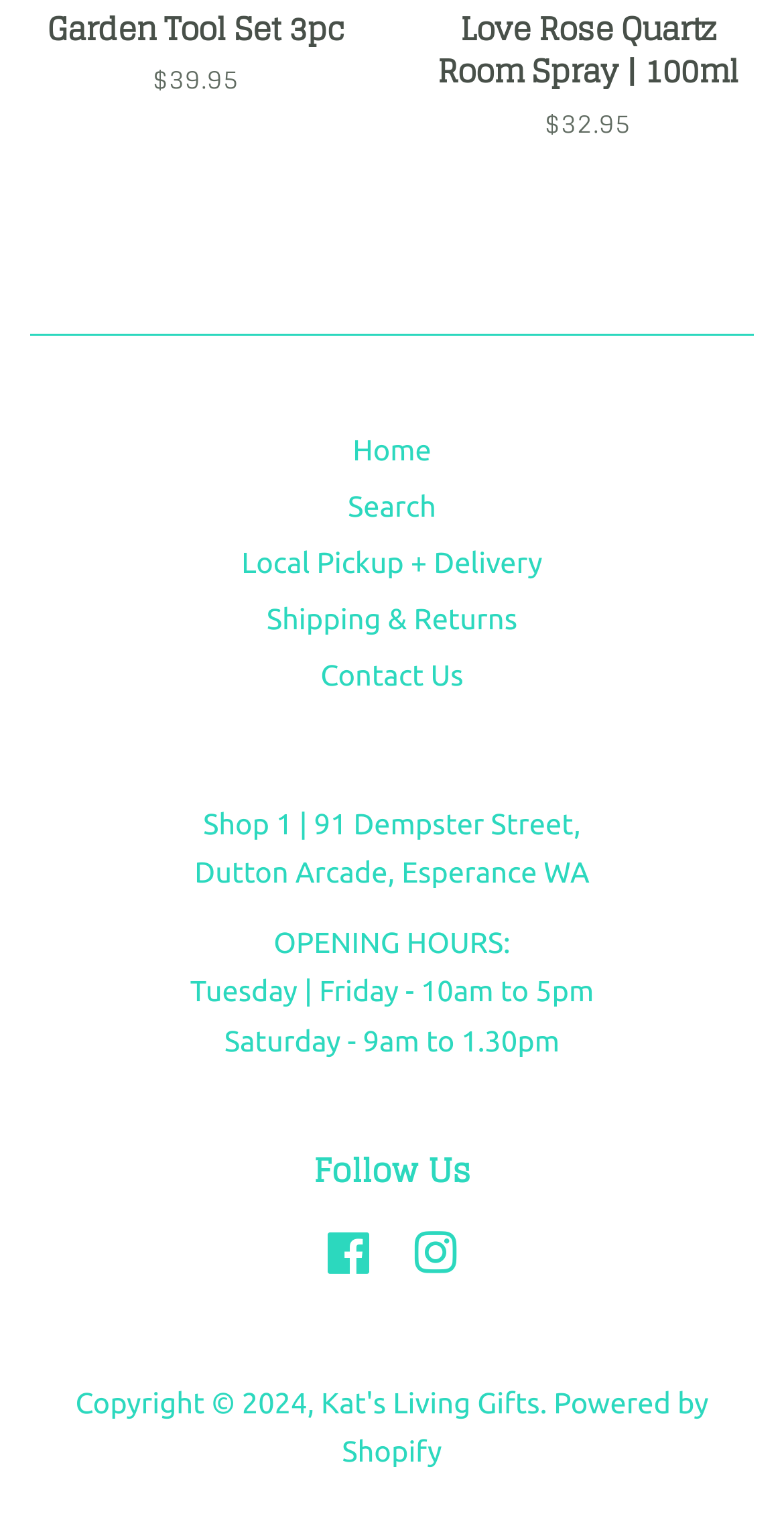Identify the bounding box coordinates for the UI element described by the following text: "Facebook". Provide the coordinates as four float numbers between 0 and 1, in the format [left, top, right, bottom].

[0.417, 0.809, 0.476, 0.83]